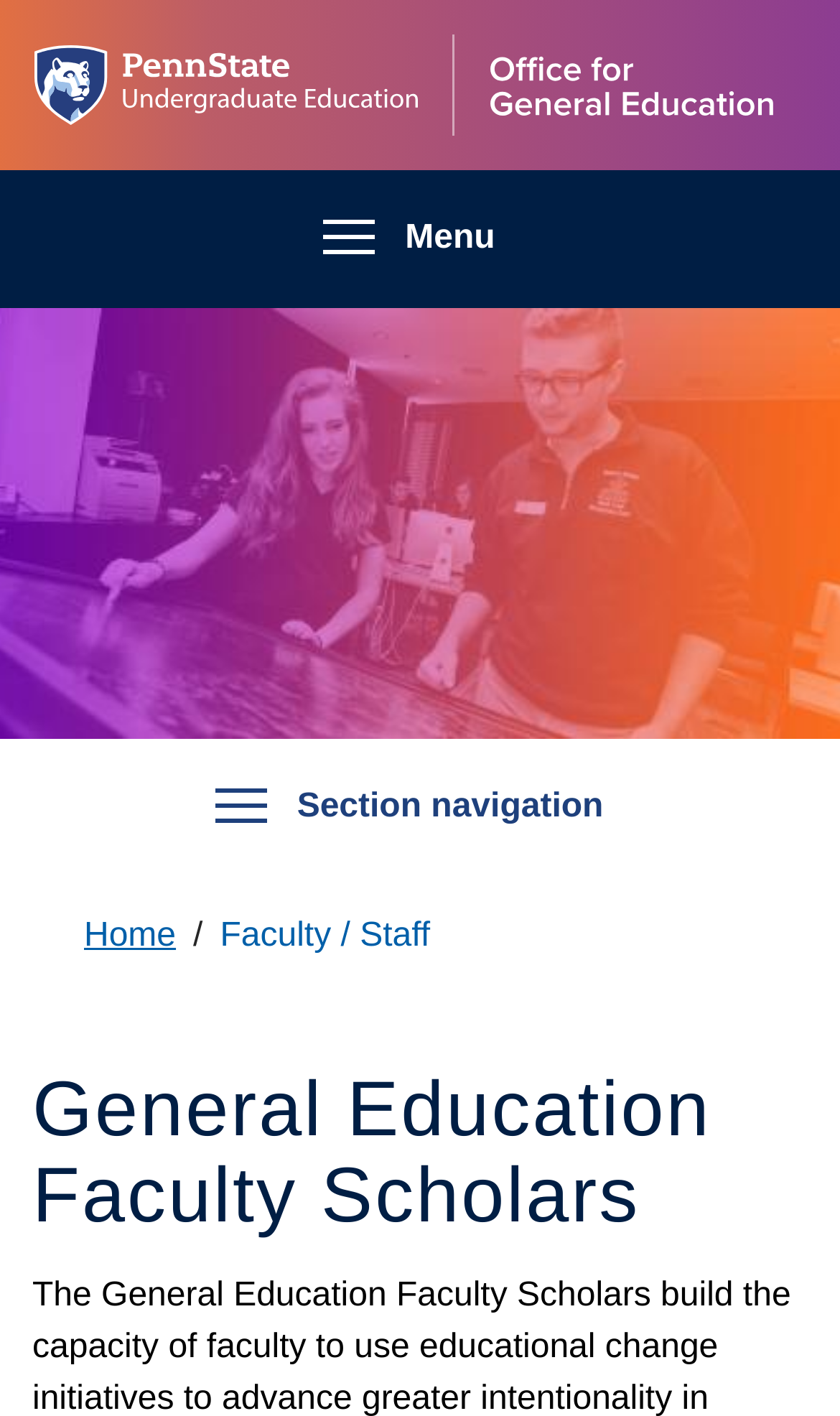What is the purpose of the 'Skip to main content' link?
Refer to the screenshot and deliver a thorough answer to the question presented.

I inferred the purpose of the link by its text content, which suggests that it allows users to bypass the header section and go directly to the main content of the webpage.